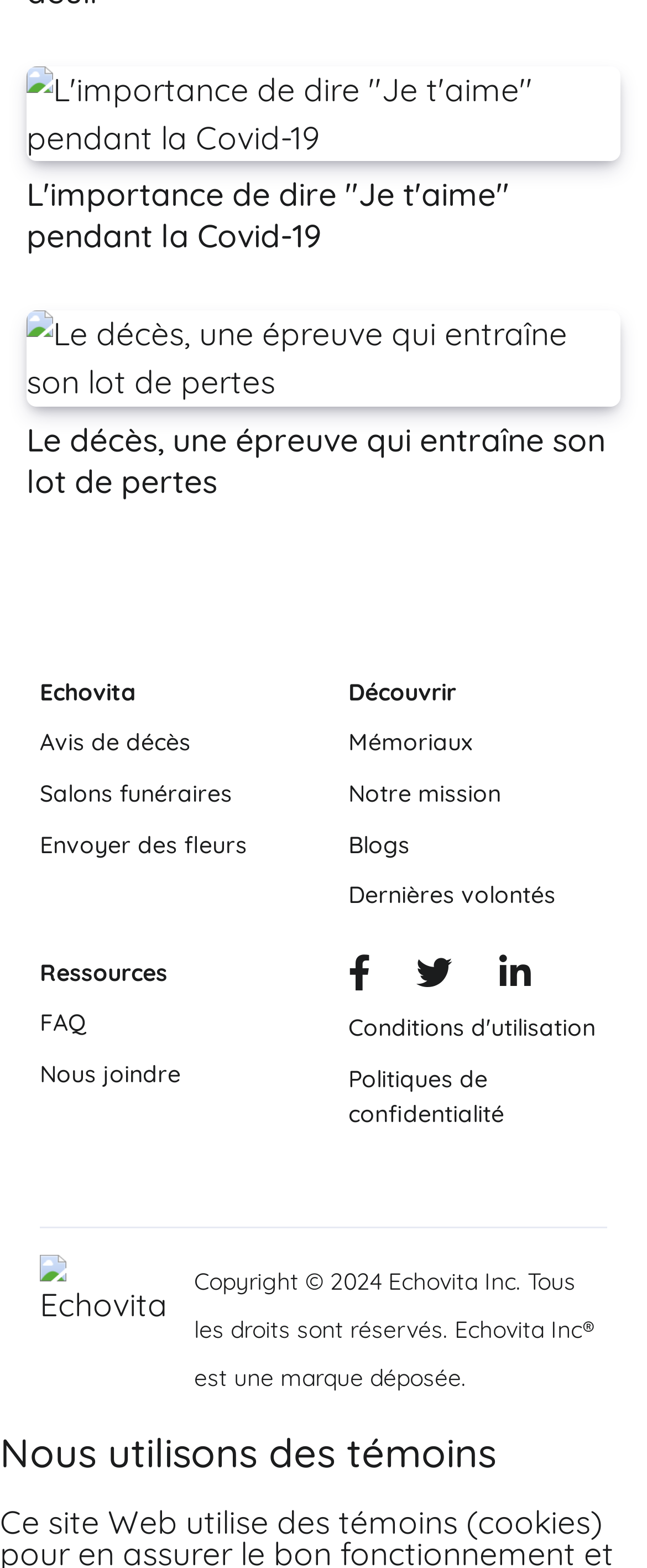What is the website's policy on cookies?
We need a detailed and exhaustive answer to the question. Please elaborate.

I determined the answer by looking at the StaticText element at coordinates [0.0, 0.91, 0.767, 0.942], which states 'Nous utilisons des témoins'.